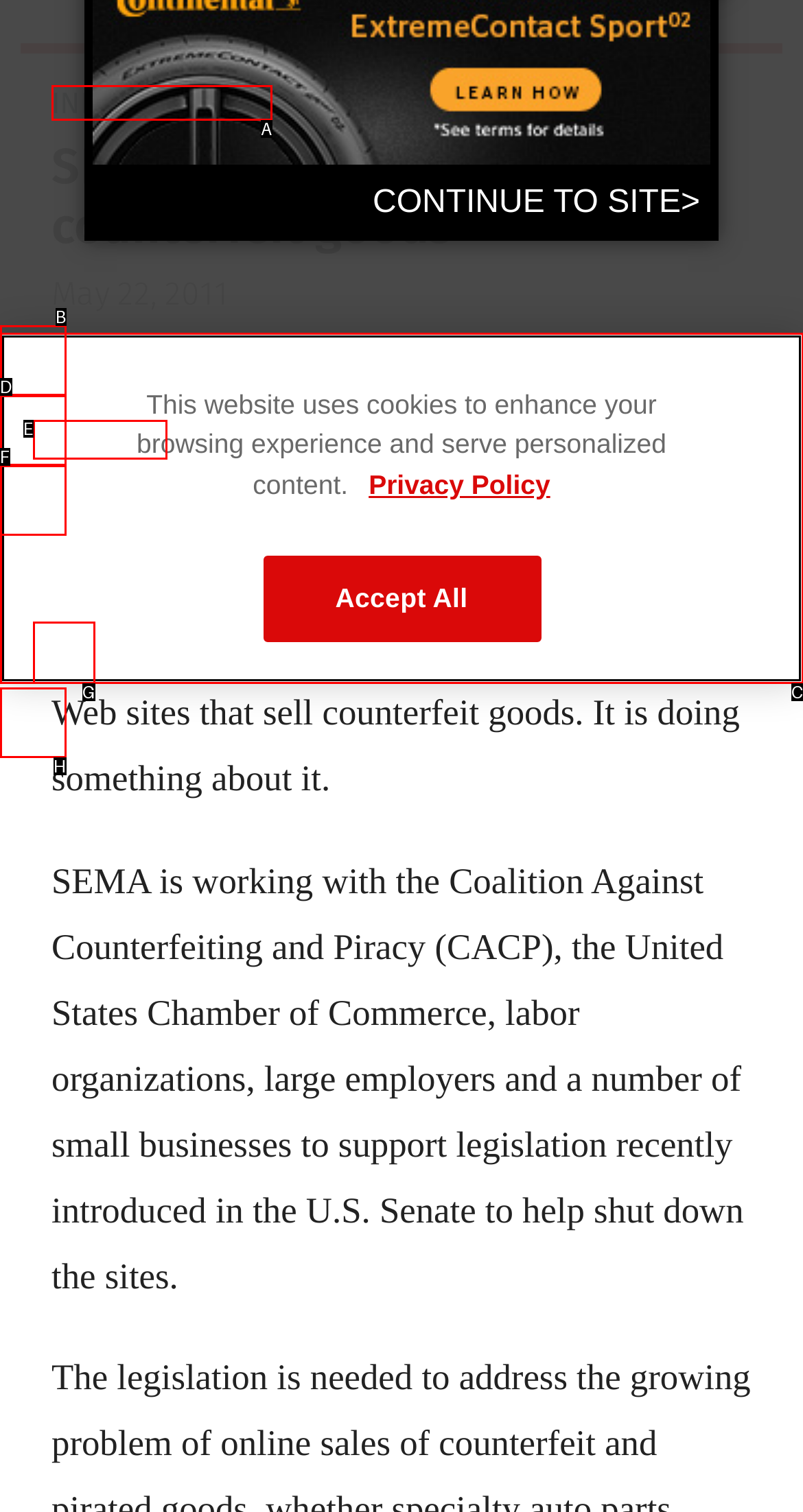Given the description: Privacy Policy, identify the HTML element that corresponds to it. Respond with the letter of the correct option.

H